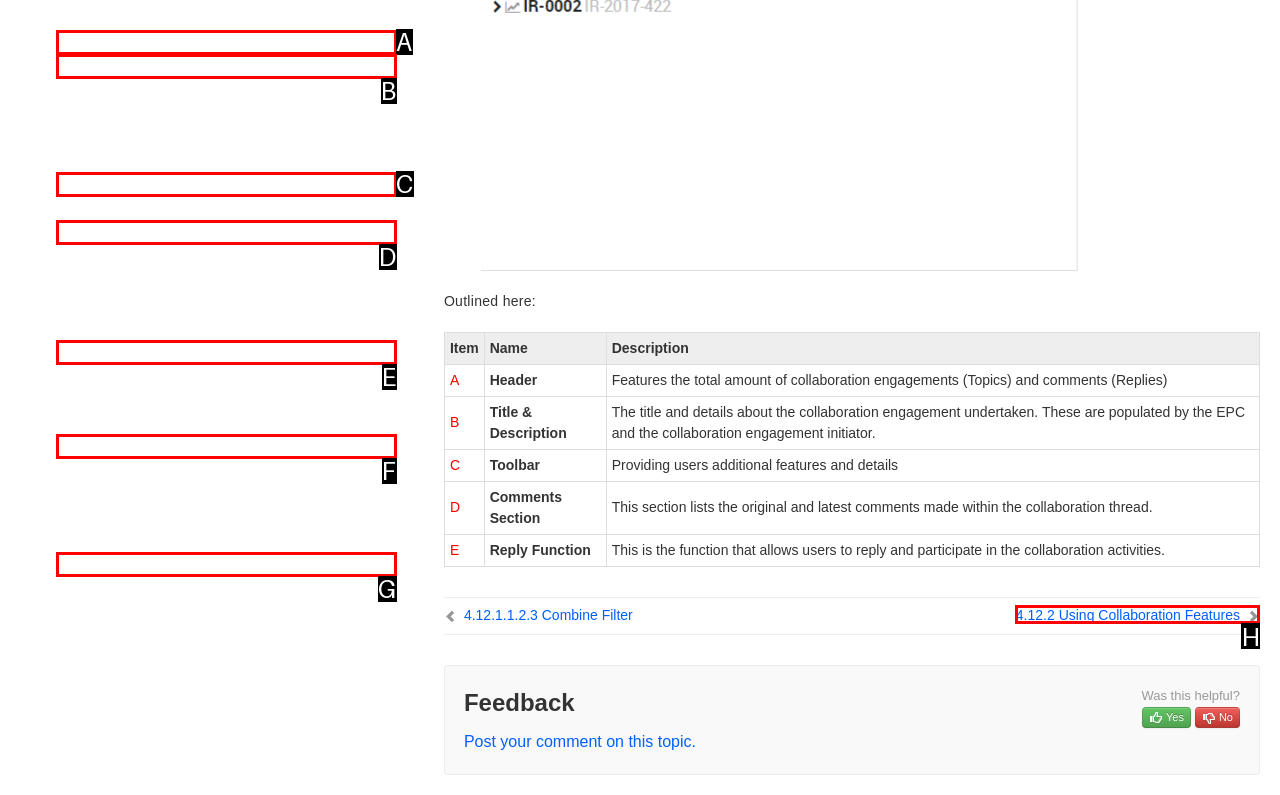Determine which option aligns with the description: 10.10 Home Page Widgets. Provide the letter of the chosen option directly.

E